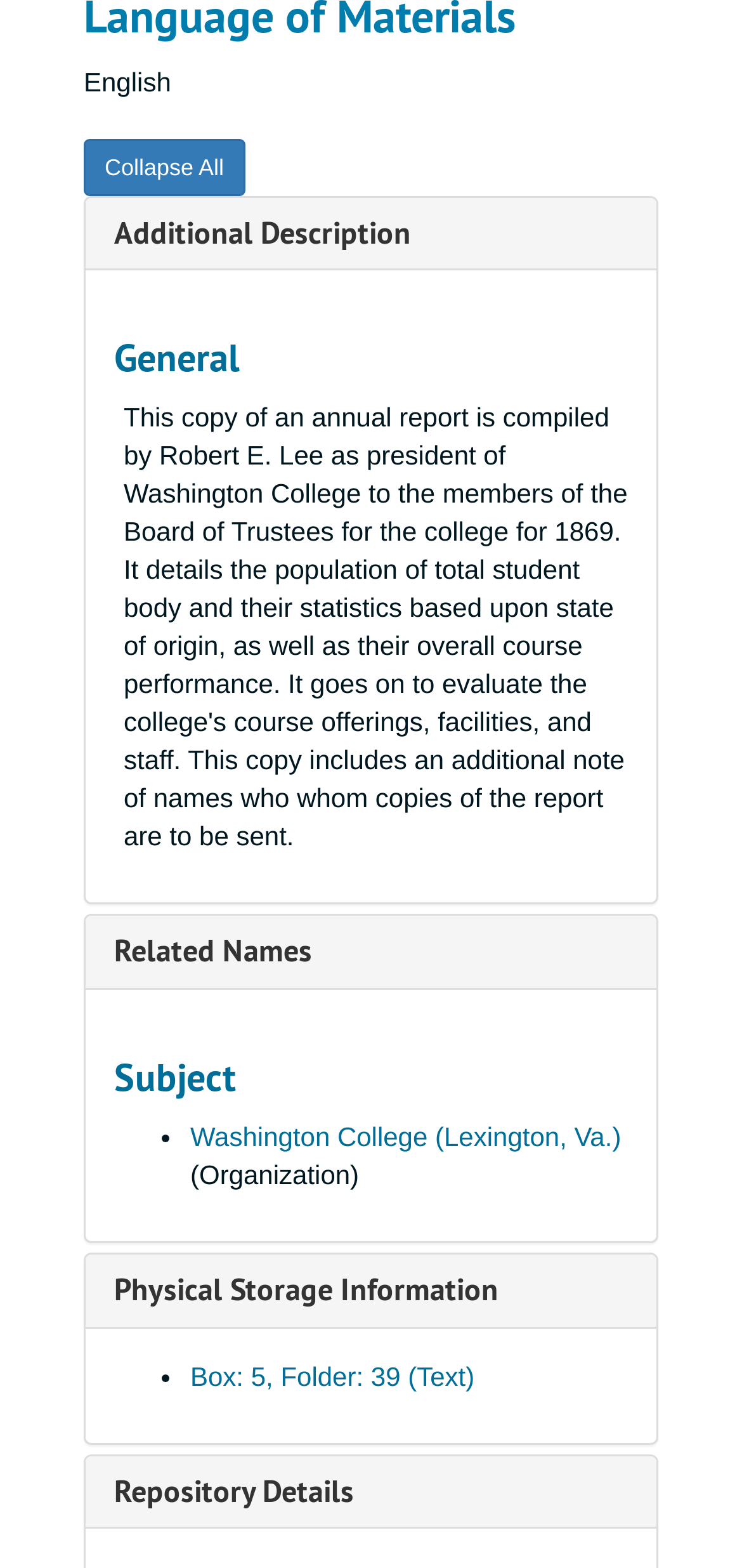What is the text of the first link under 'Related Names'?
Based on the image, answer the question with a single word or brief phrase.

Washington College (Lexington, Va.)